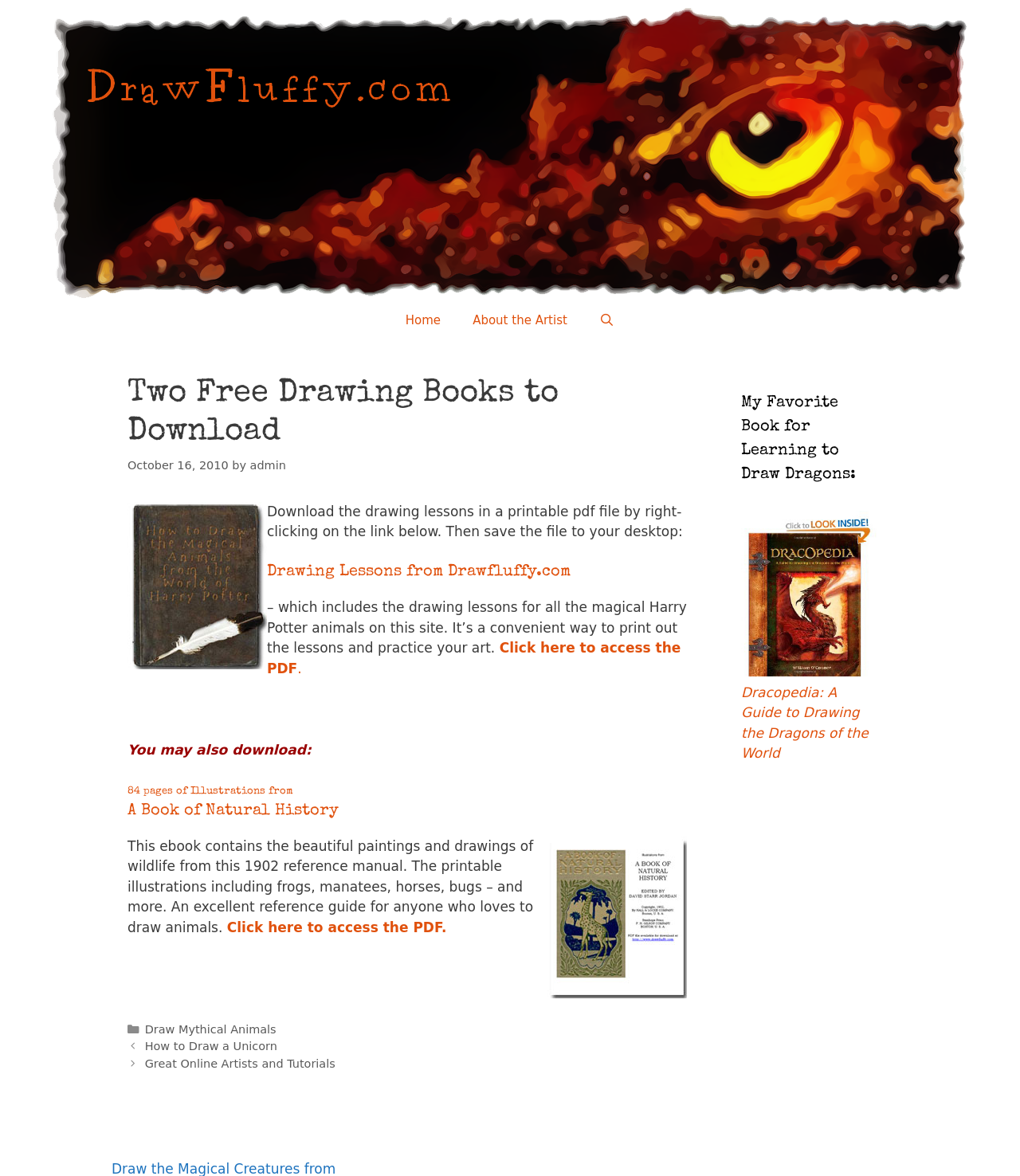Identify the bounding box coordinates of the region that needs to be clicked to carry out this instruction: "Download the 'Drawing Lessons from Drawfluffy.com' PDF". Provide these coordinates as four float numbers ranging from 0 to 1, i.e., [left, top, right, bottom].

[0.262, 0.48, 0.559, 0.493]